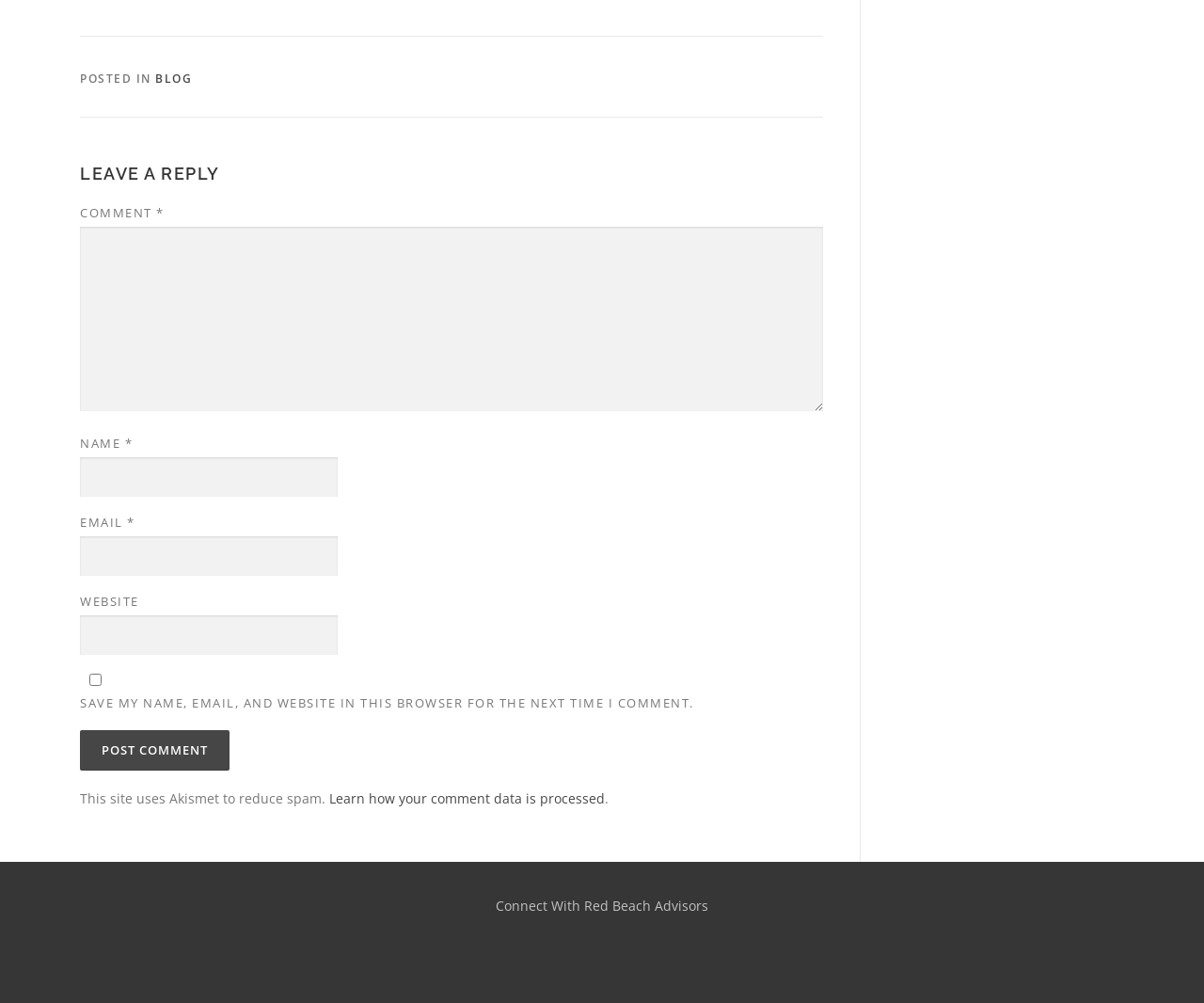Provide the bounding box coordinates, formatted as (top-left x, top-left y, bottom-right x, bottom-right y), with all values being floating point numbers between 0 and 1. Identify the bounding box of the UI element that matches the description: parent_node: EMAIL * aria-describedby="email-notes" name="email"

[0.066, 0.535, 0.28, 0.575]